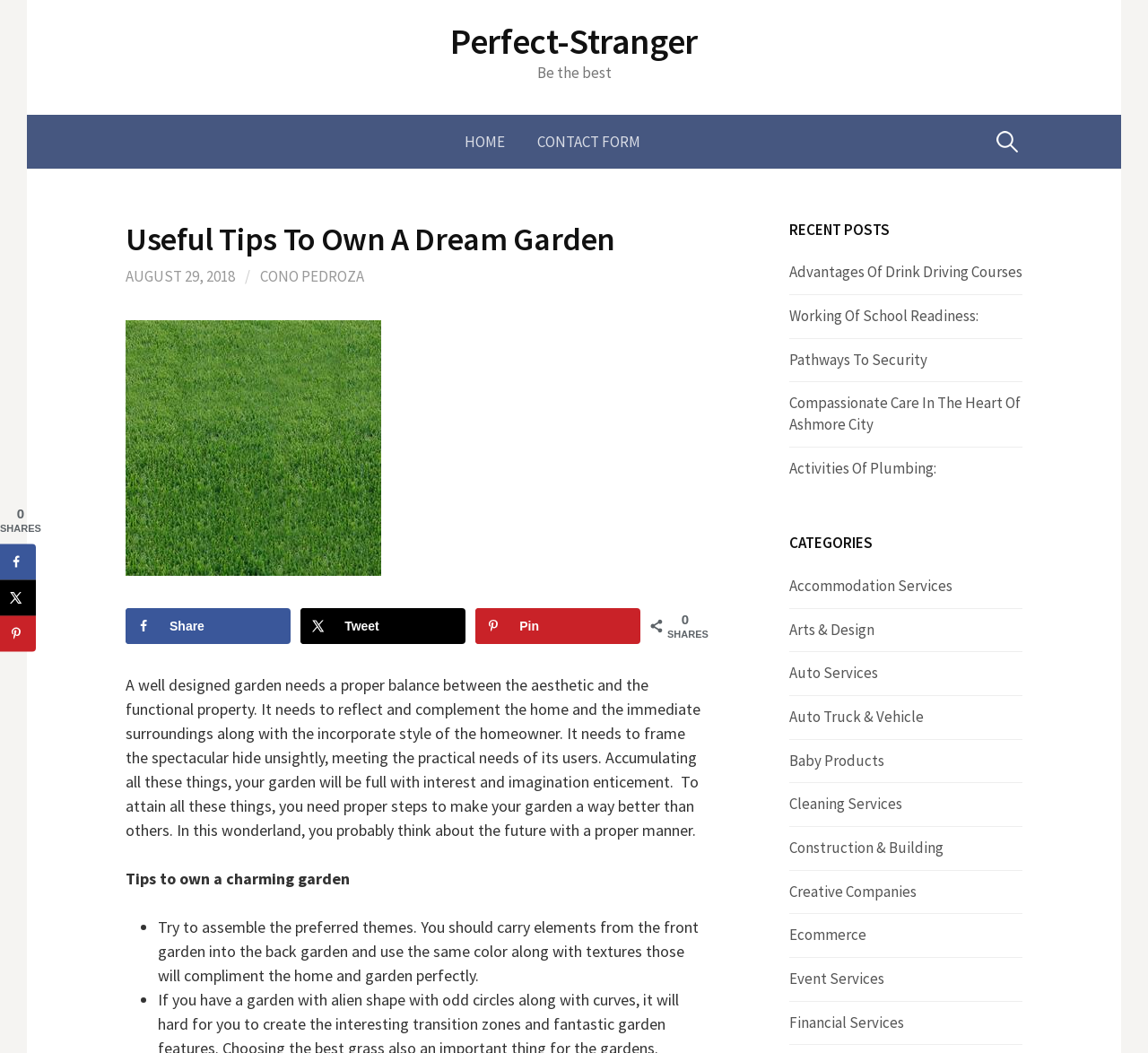What is the purpose of the search bar?
Provide a fully detailed and comprehensive answer to the question.

The search bar is located at the top of the webpage and allows users to search for specific content within the website. It is likely that users can enter keywords or phrases to find relevant articles or posts.